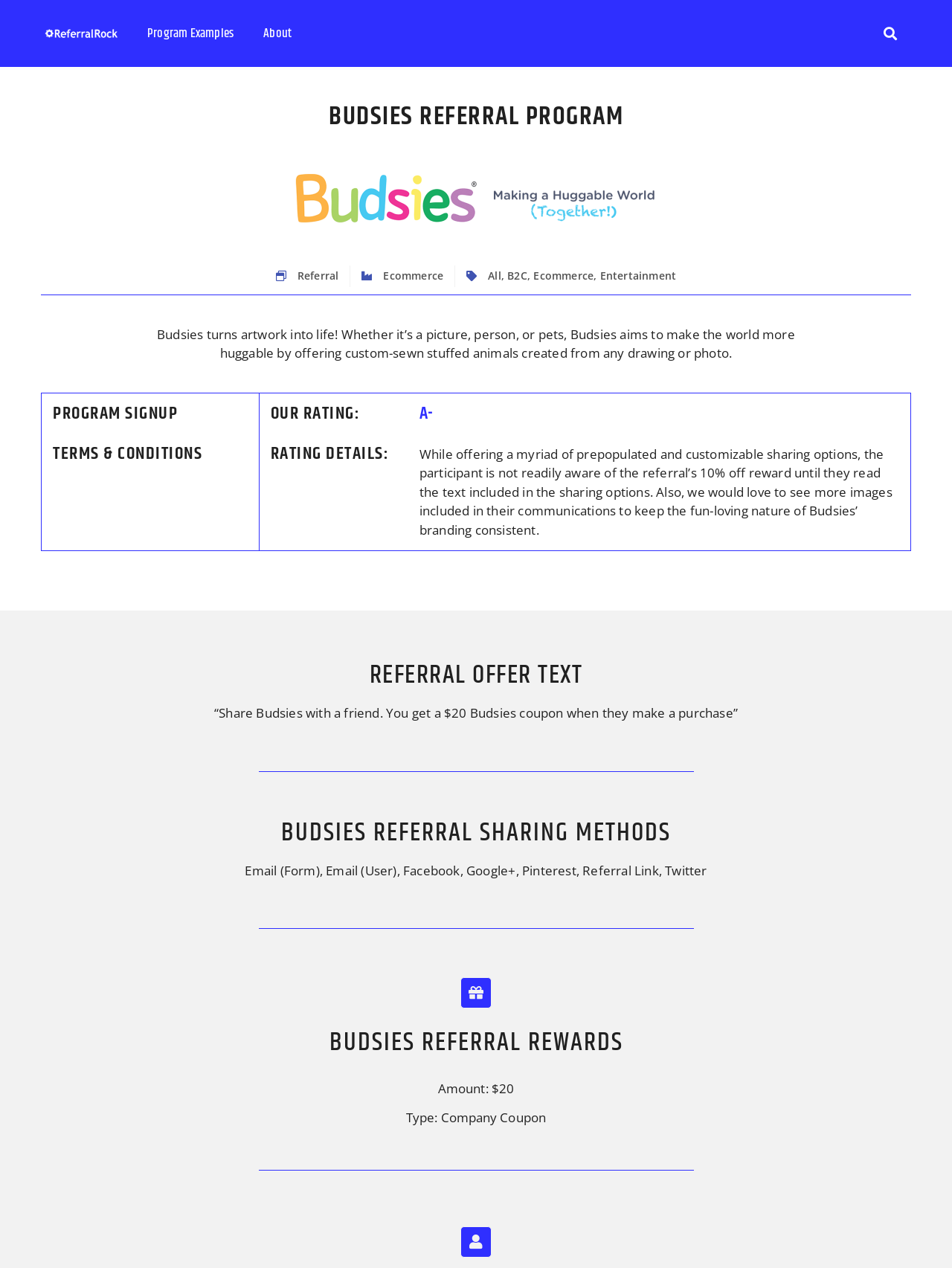Pinpoint the bounding box coordinates of the element to be clicked to execute the instruction: "Read terms and conditions".

[0.055, 0.347, 0.212, 0.368]